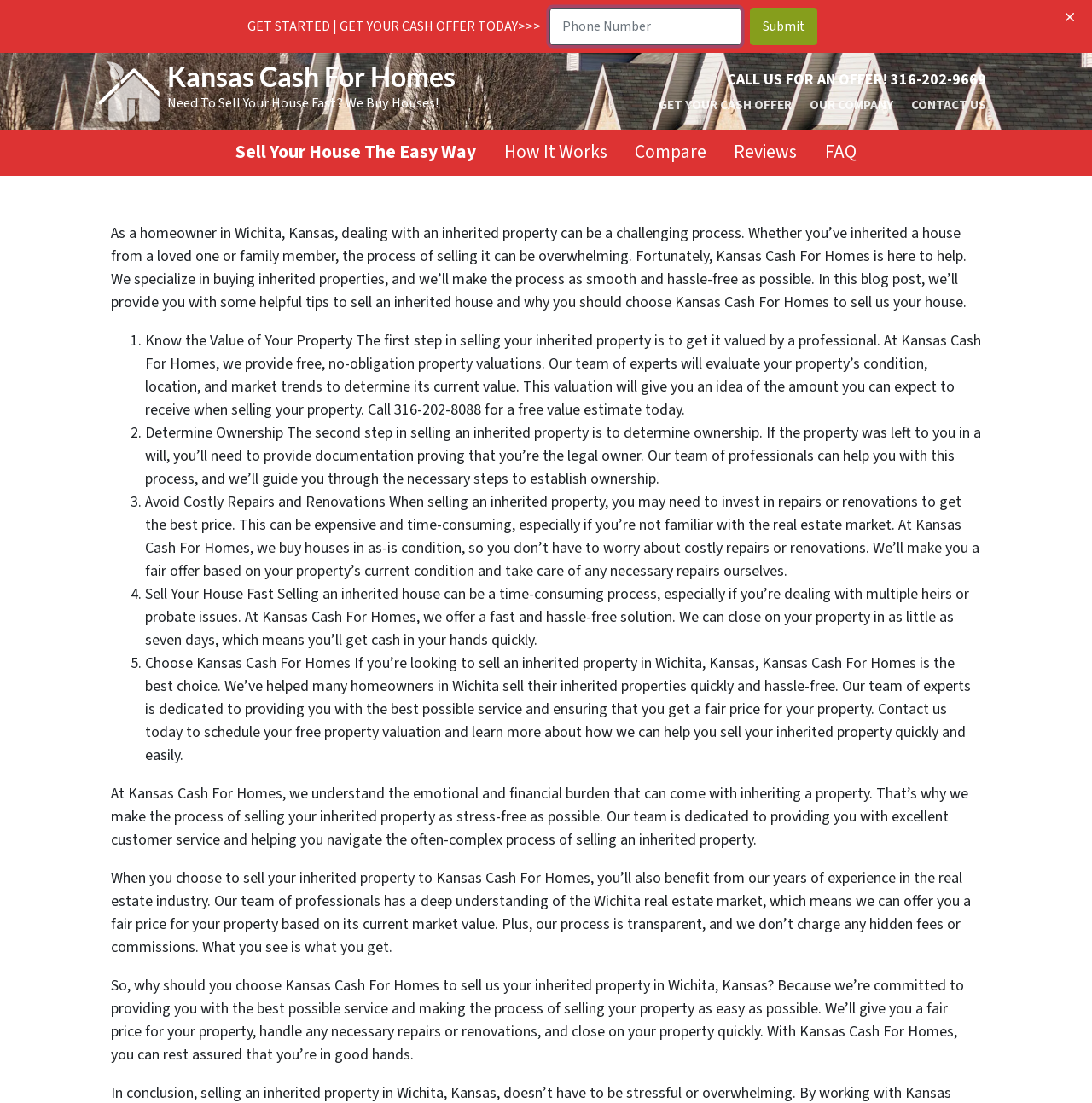Analyze the image and give a detailed response to the question:
What is the phone number to call for an offer?

I found the phone number by looking at the StaticText element with the content '316-202-9669' which is located near the 'CALL US FOR AN OFFER!' text.